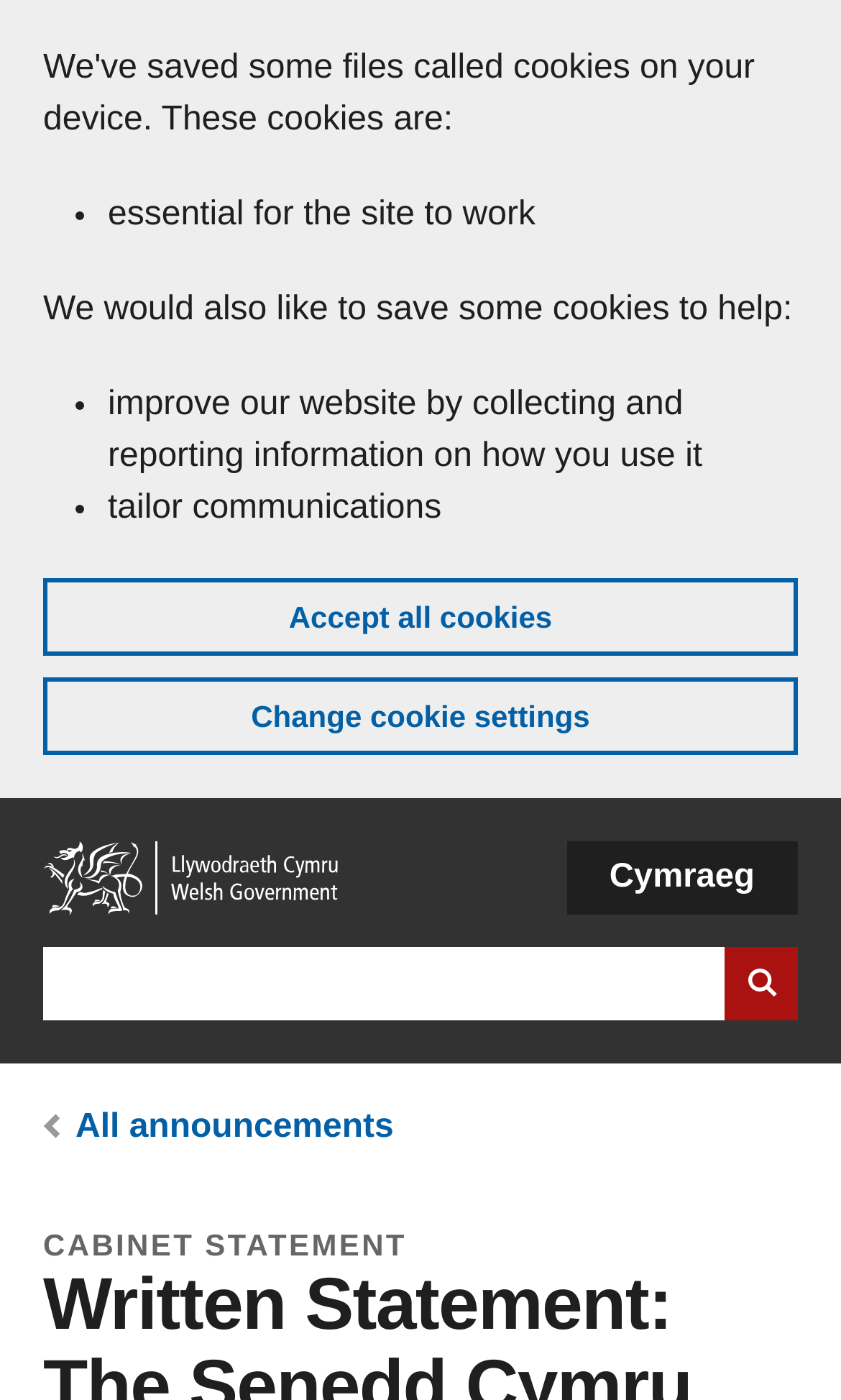Please locate the bounding box coordinates for the element that should be clicked to achieve the following instruction: "View all announcements". Ensure the coordinates are given as four float numbers between 0 and 1, i.e., [left, top, right, bottom].

[0.09, 0.792, 0.468, 0.818]